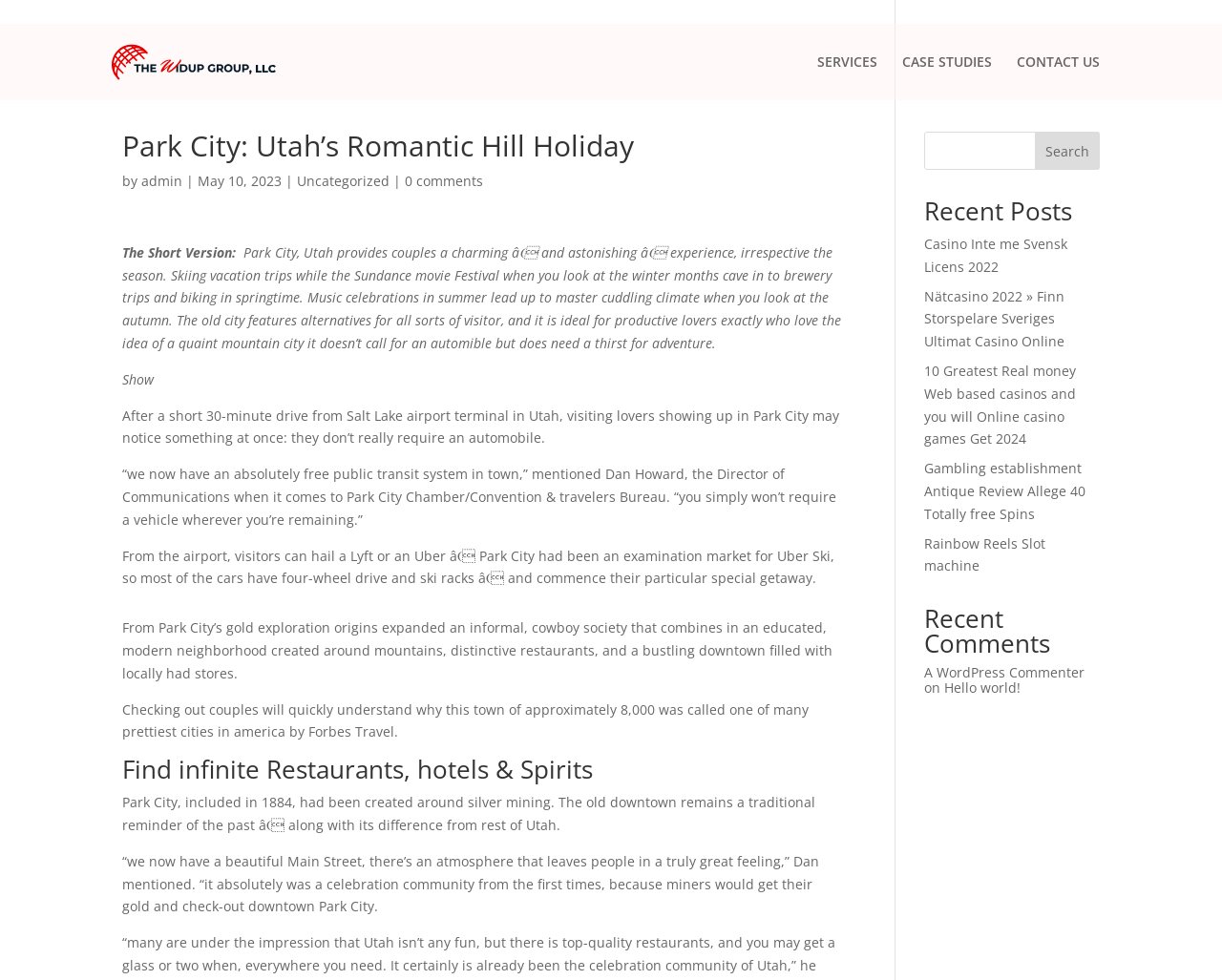What is the name of the festival mentioned in the article?
Please answer the question with a detailed and comprehensive explanation.

The article mentions that Park City hosts the Sundance movie Festival in the winter months, which is one of the city's popular attractions and events.